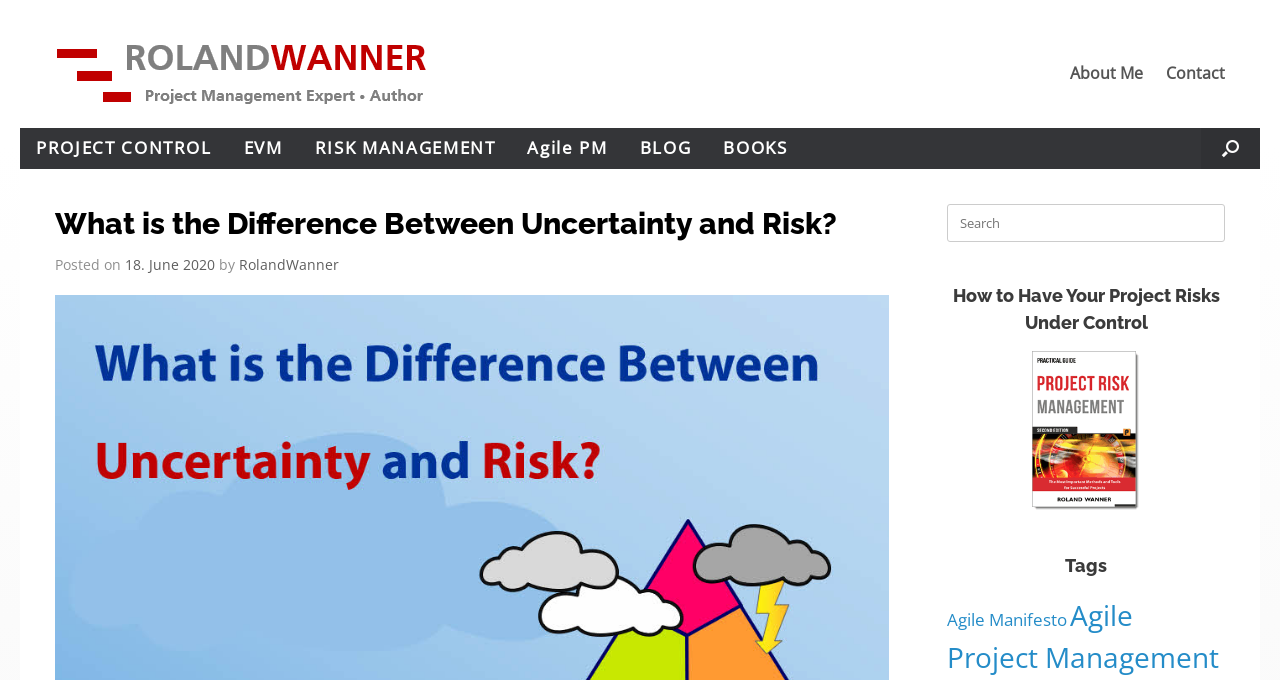Locate the bounding box coordinates of the clickable area needed to fulfill the instruction: "View the 'Project-Risk-Management-Book-Cover' image".

[0.806, 0.516, 0.891, 0.753]